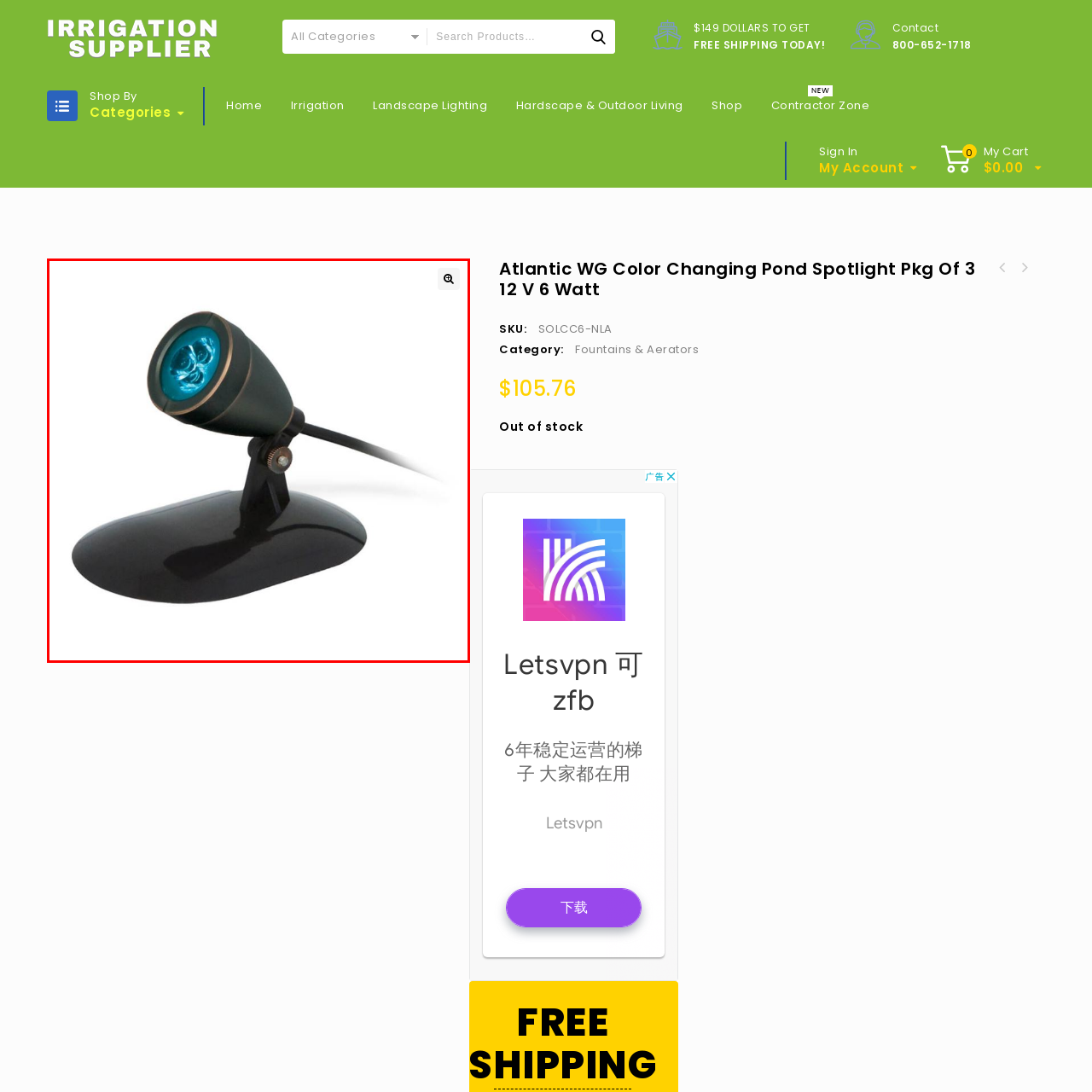Give a thorough account of what is shown in the red-encased segment of the image.

This image showcases the Atlantic WG Color Changing Pond Spotlight, a stylish and functional lighting solution designed for outdoor environments. The spotlight features a sleek, modern design with a dark base and a distinctive, vibrant lens that emits a captivating blue light. It is mounted on a sturdy bracket, allowing for adjustable positioning to illuminate ponds, gardens, or landscapes effectively. This particular model is part of a package containing three units, each with a power output of 12 volts and 6 watts, ideal for enhancing outdoor aesthetics, particularly at night. The product is currently listed for $105.76 and is marked as out of stock, indicating its popularity among customers looking to enhance their outdoor lighting solutions.